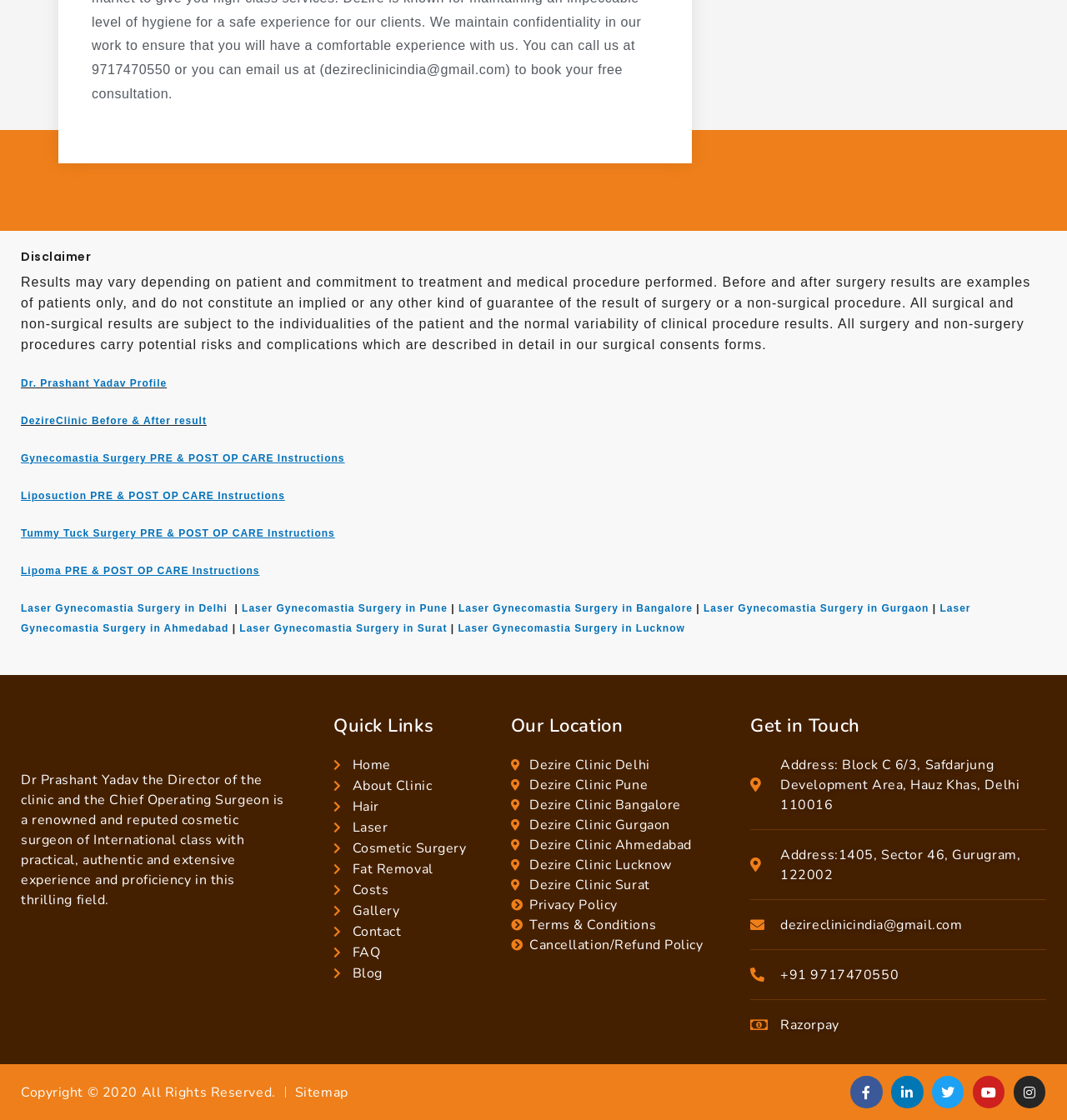Who is the director of the clinic?
We need a detailed and meticulous answer to the question.

According to the webpage, Dr. Prashant Yadav is the Director of the clinic and the Chief Operating Surgeon, with extensive experience and proficiency in cosmetic surgery.